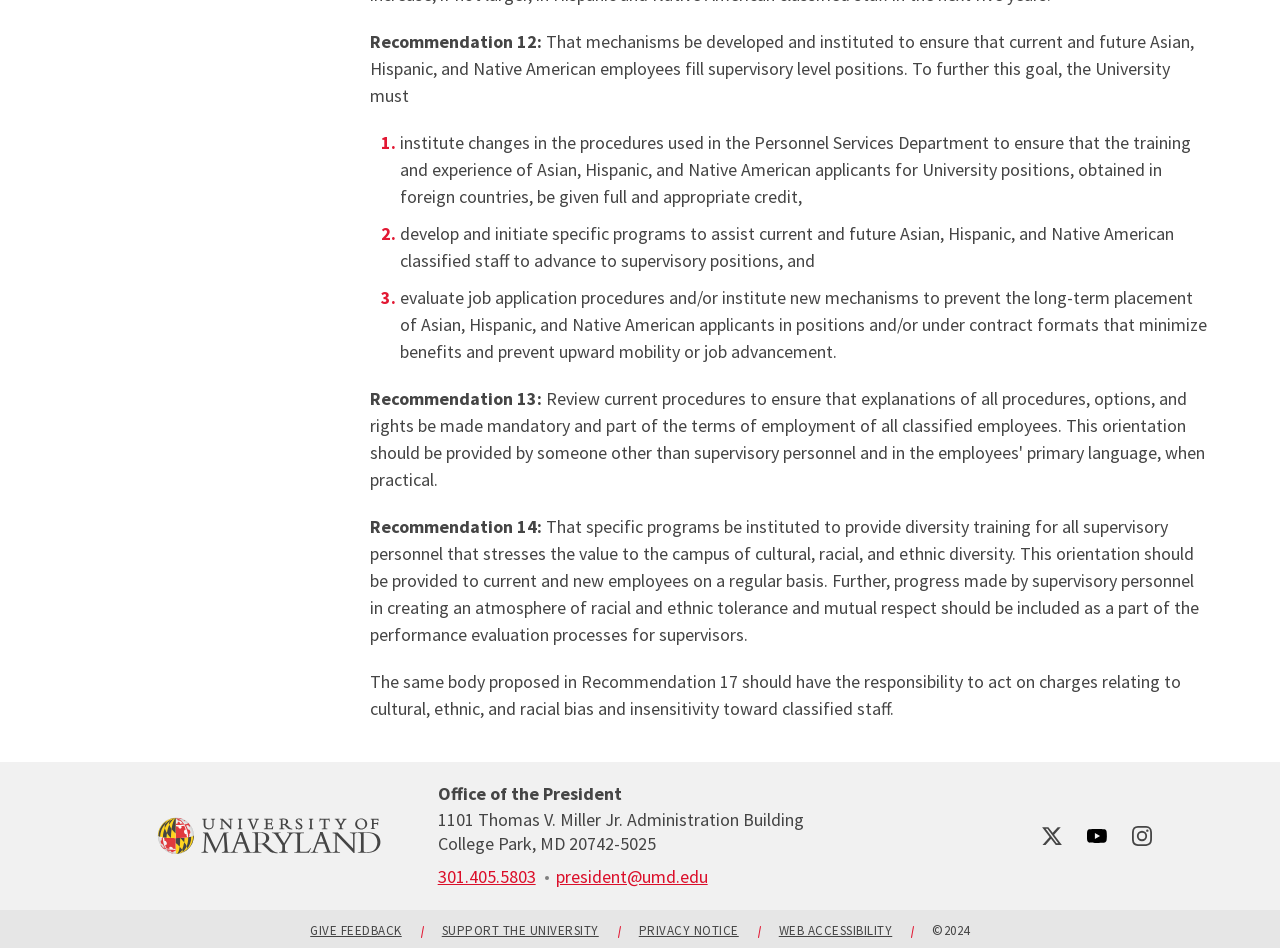Respond to the question below with a single word or phrase: What is the address of the Office of the President?

1101 Thomas V. Miller Jr. Administration Building